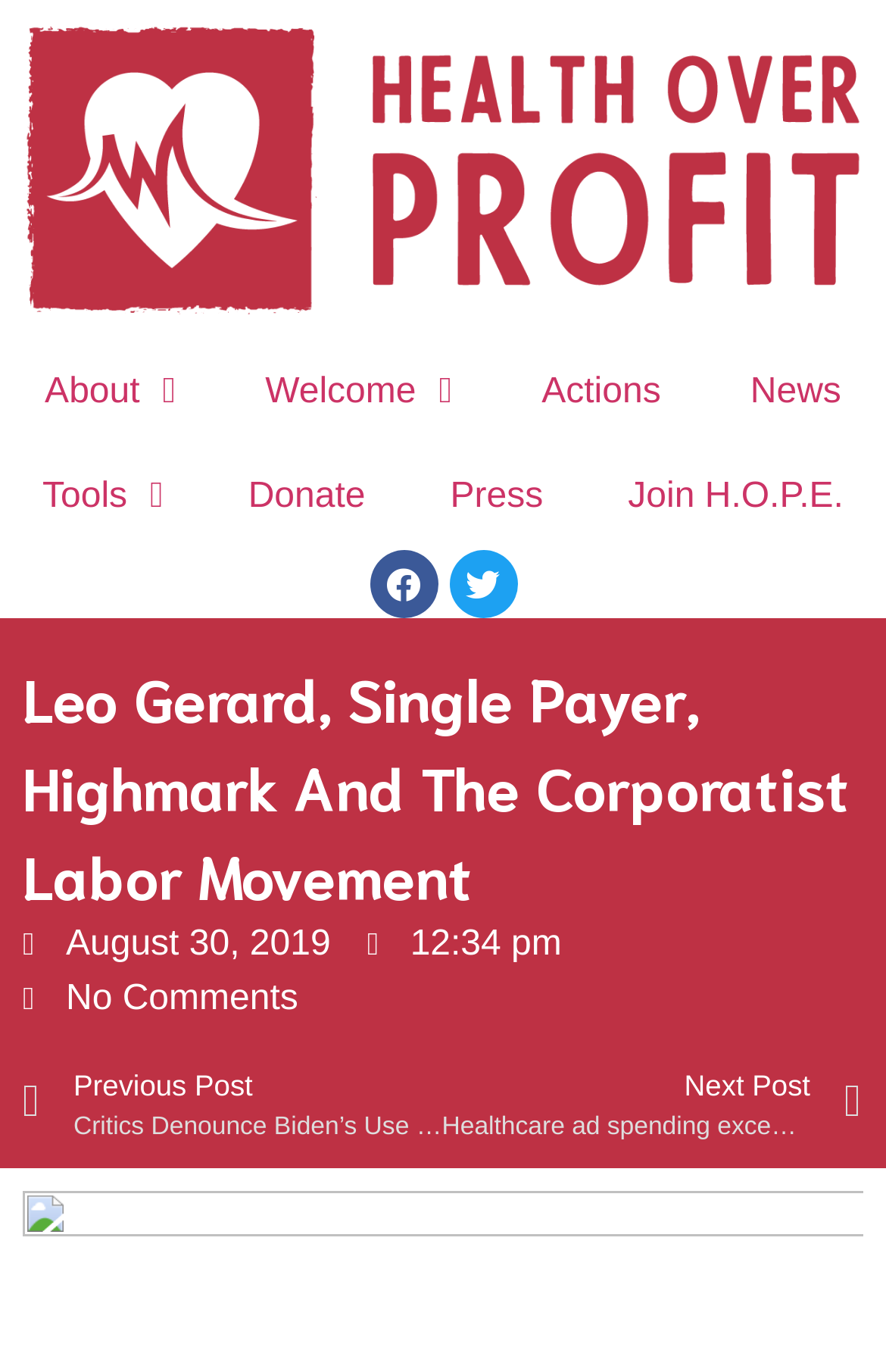Determine the bounding box coordinates of the region to click in order to accomplish the following instruction: "View about page". Provide the coordinates as four float numbers between 0 and 1, specifically [left, top, right, bottom].

[0.0, 0.249, 0.249, 0.325]